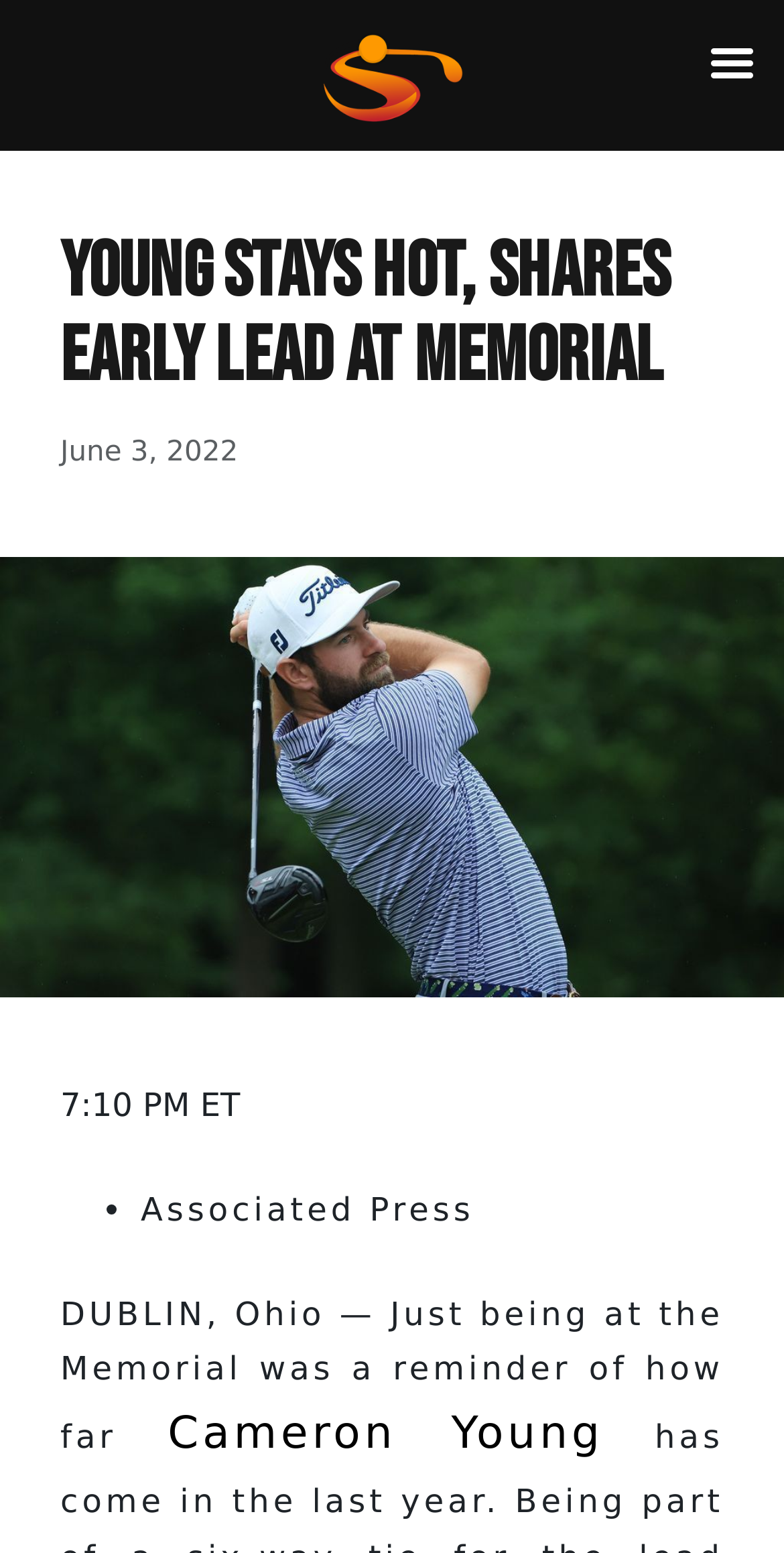What is the date of the article?
Based on the visual, give a brief answer using one word or a short phrase.

June 3, 2022